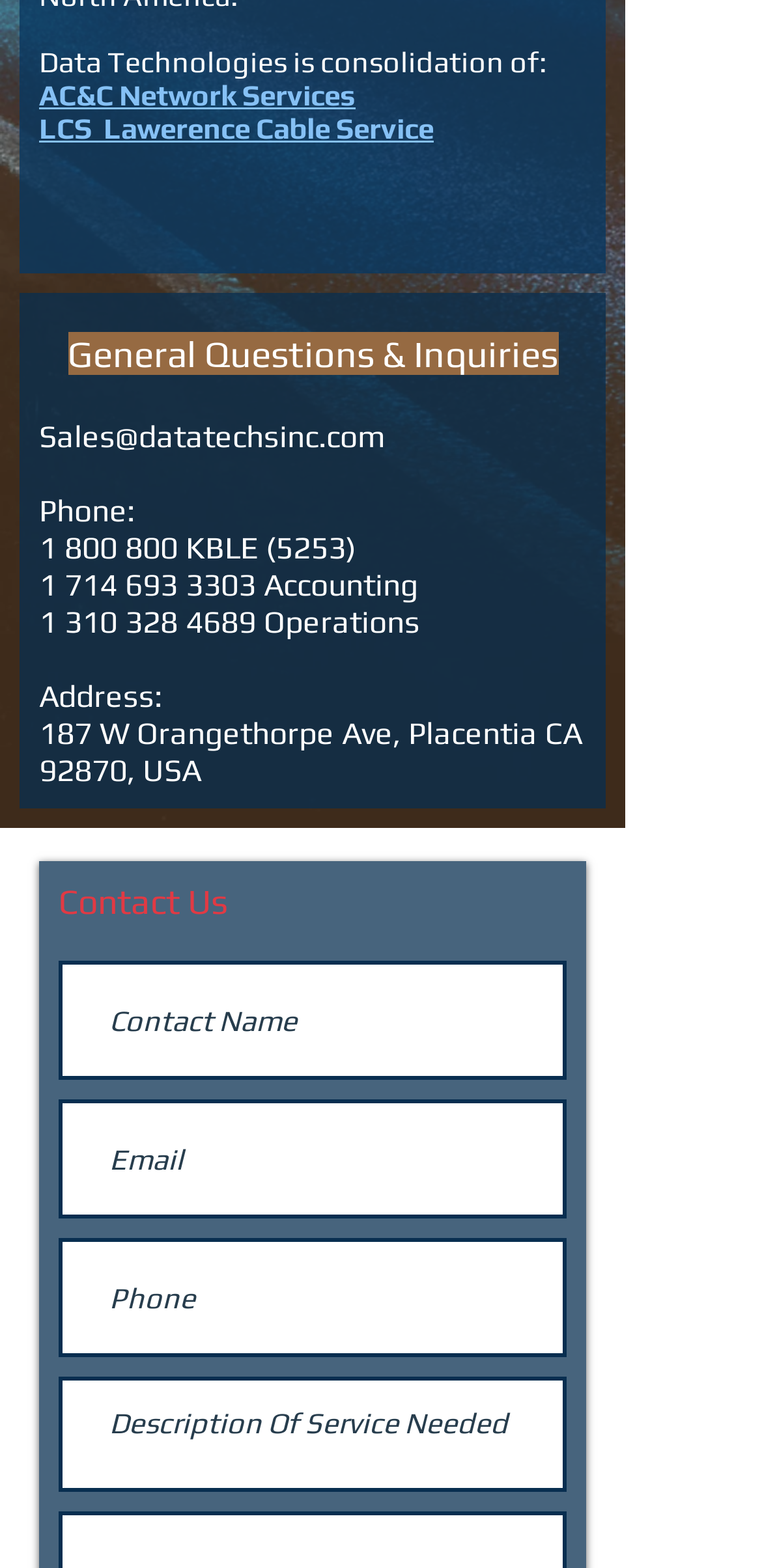Find the bounding box coordinates of the area to click in order to follow the instruction: "Click Sales email".

[0.051, 0.267, 0.505, 0.29]